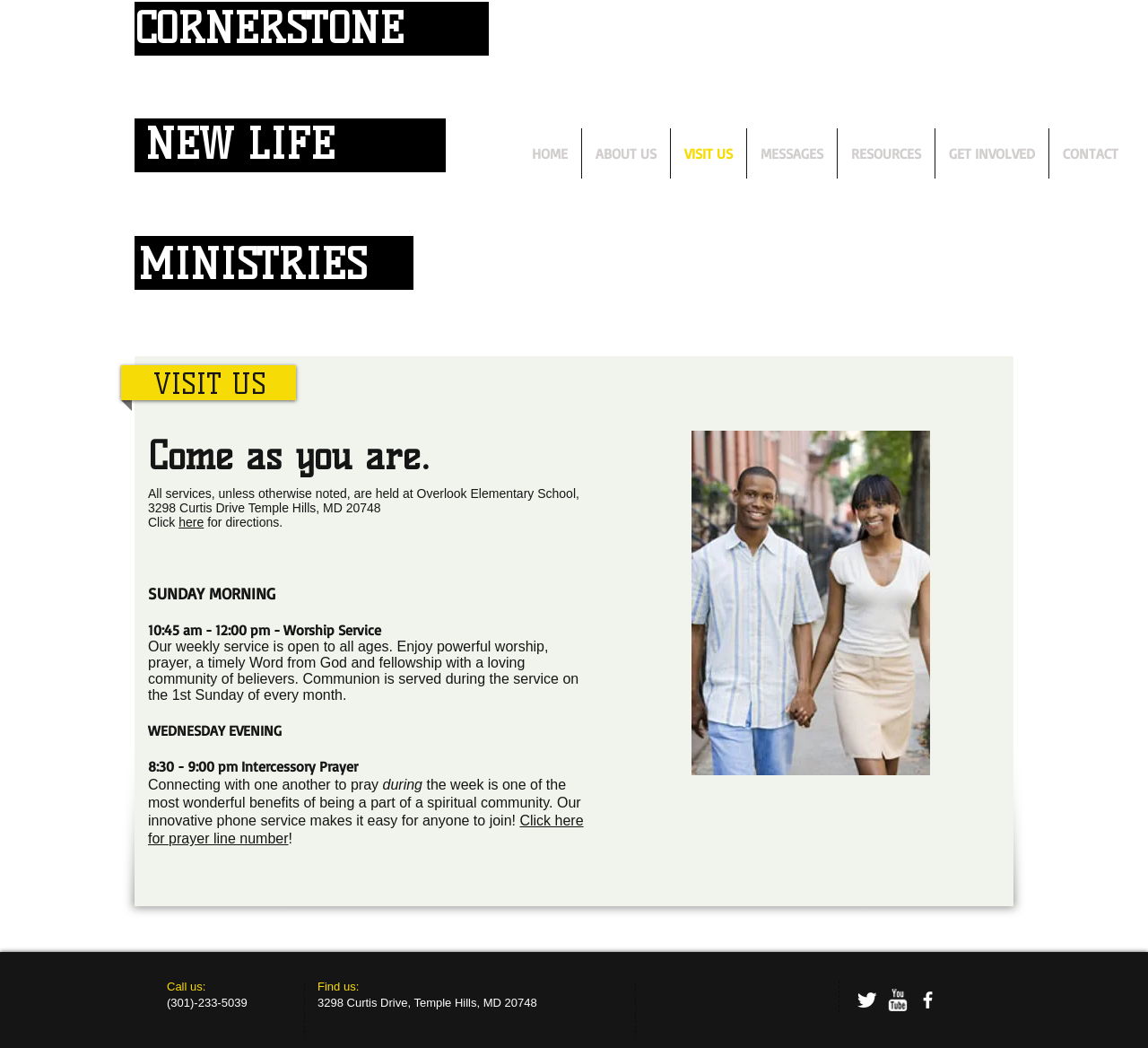Create a detailed summary of the webpage's content and design.

The webpage is about Cornerstone New Life Ministries, with a focus on visiting and getting involved with the community. At the top, there is a navigation menu with links to different sections of the website, including Home, About Us, Visit Us, Messages, Resources, Get Involved, and Contact.

Below the navigation menu, there is a heading that reads "MINISTRIES" in a prominent font. The main content of the page is divided into sections, with headings and paragraphs of text. The first section is about visiting the ministry, with a heading that reads "VISIT US" and a subheading that says "Come as you are." There is a paragraph of text that provides information about the location and schedule of services.

The next section is about Sunday morning services, with a heading that reads "SUNDAY MORNING" and a paragraph of text that describes the service. This is followed by a section about Wednesday evening intercessory prayer, with a heading that reads "WEDNESDAY EVENING" and a paragraph of text that describes the prayer service.

At the bottom of the page, there is a section with contact information, including a phone number and address. There is also a social media bar with links to Twitter, YouTube, and Facebook, each represented by an icon.

Throughout the page, there are several static text elements that provide additional information and formatting to the content. There are no images on the page except for the social media icons.